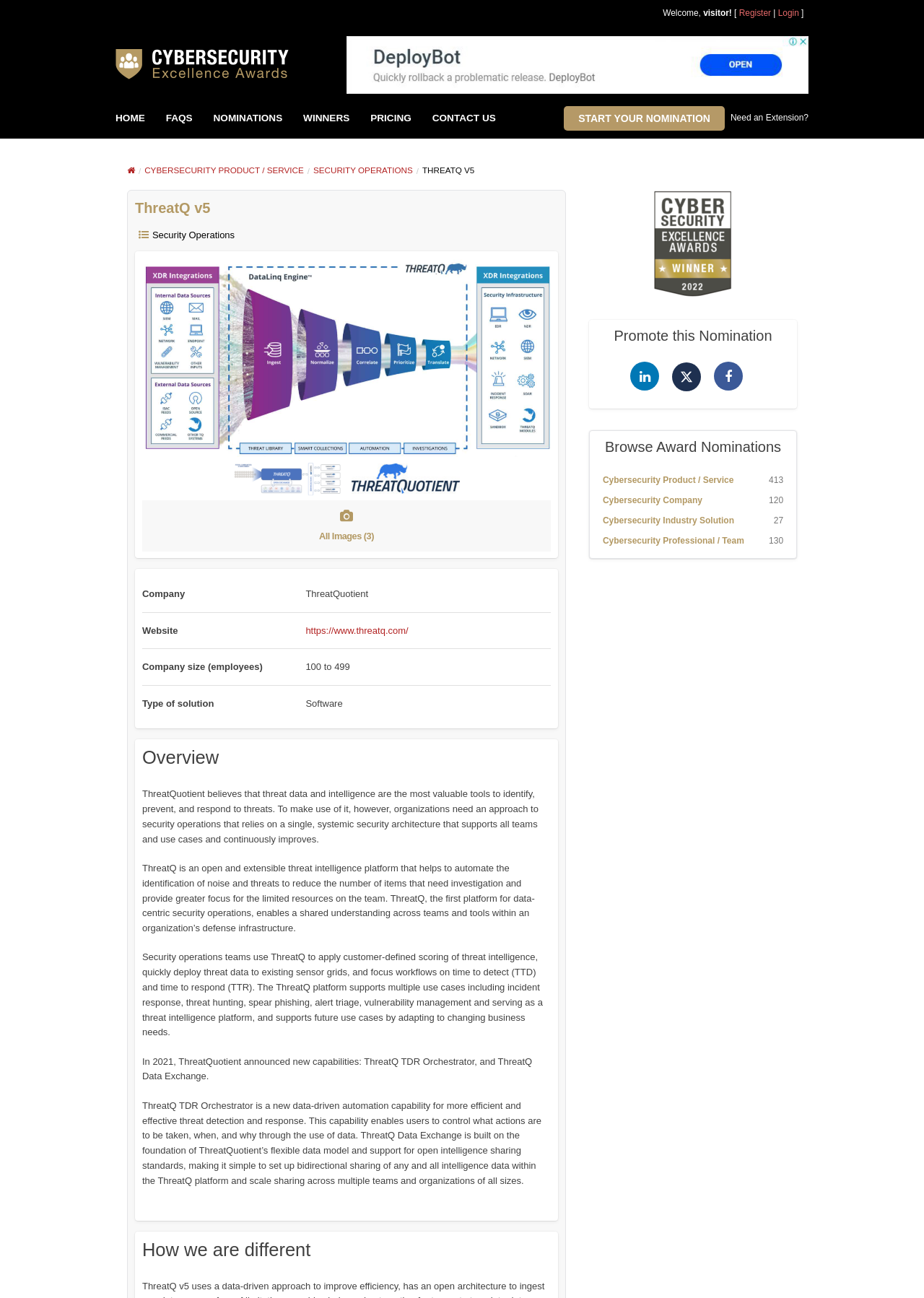Please identify the bounding box coordinates of the clickable area that will fulfill the following instruction: "Click on START YOUR NOMINATION". The coordinates should be in the format of four float numbers between 0 and 1, i.e., [left, top, right, bottom].

[0.61, 0.082, 0.784, 0.101]